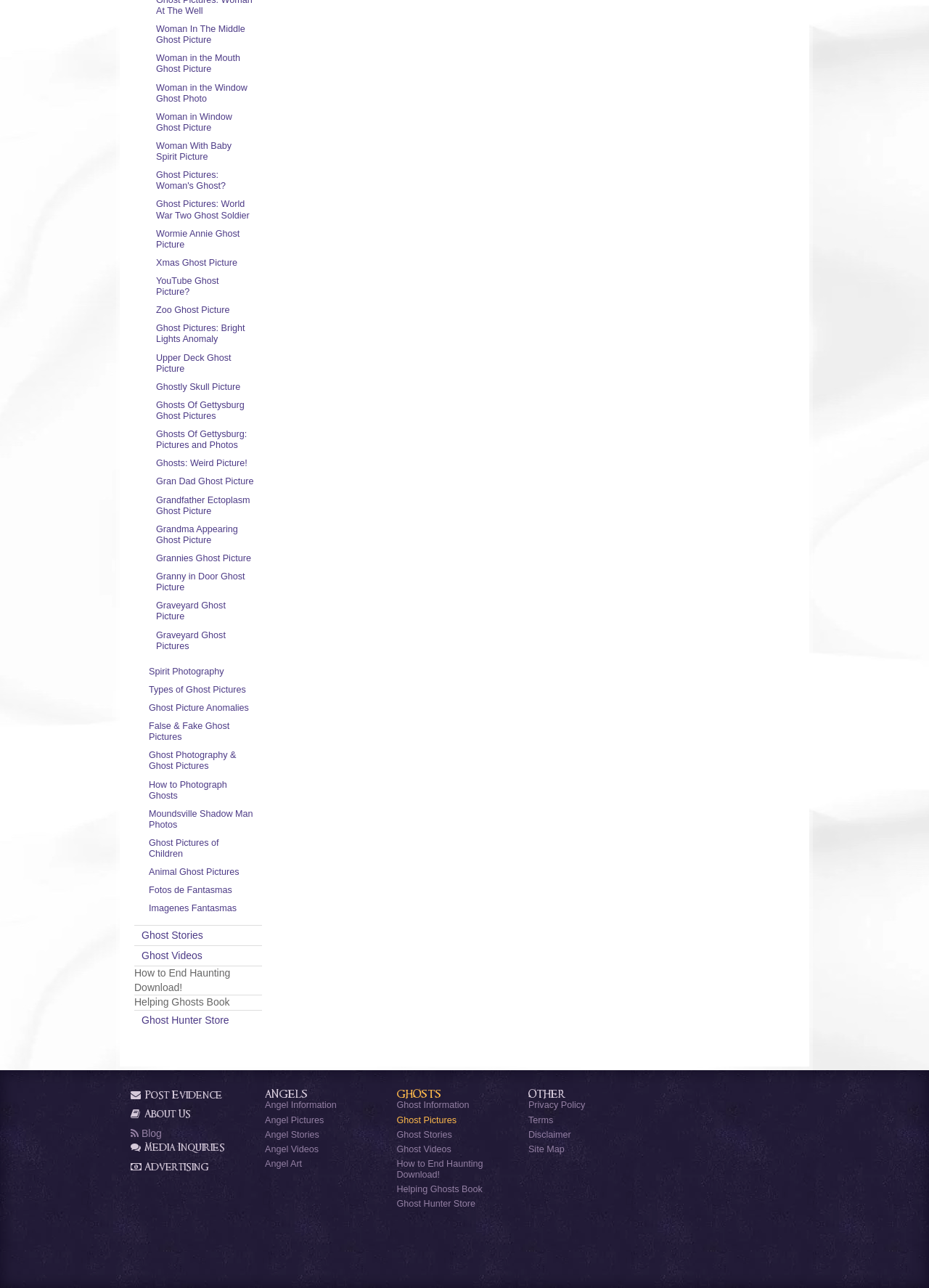What is the purpose of the 'How to End Haunting Download!' link?
Look at the screenshot and respond with a single word or phrase.

To help with haunting